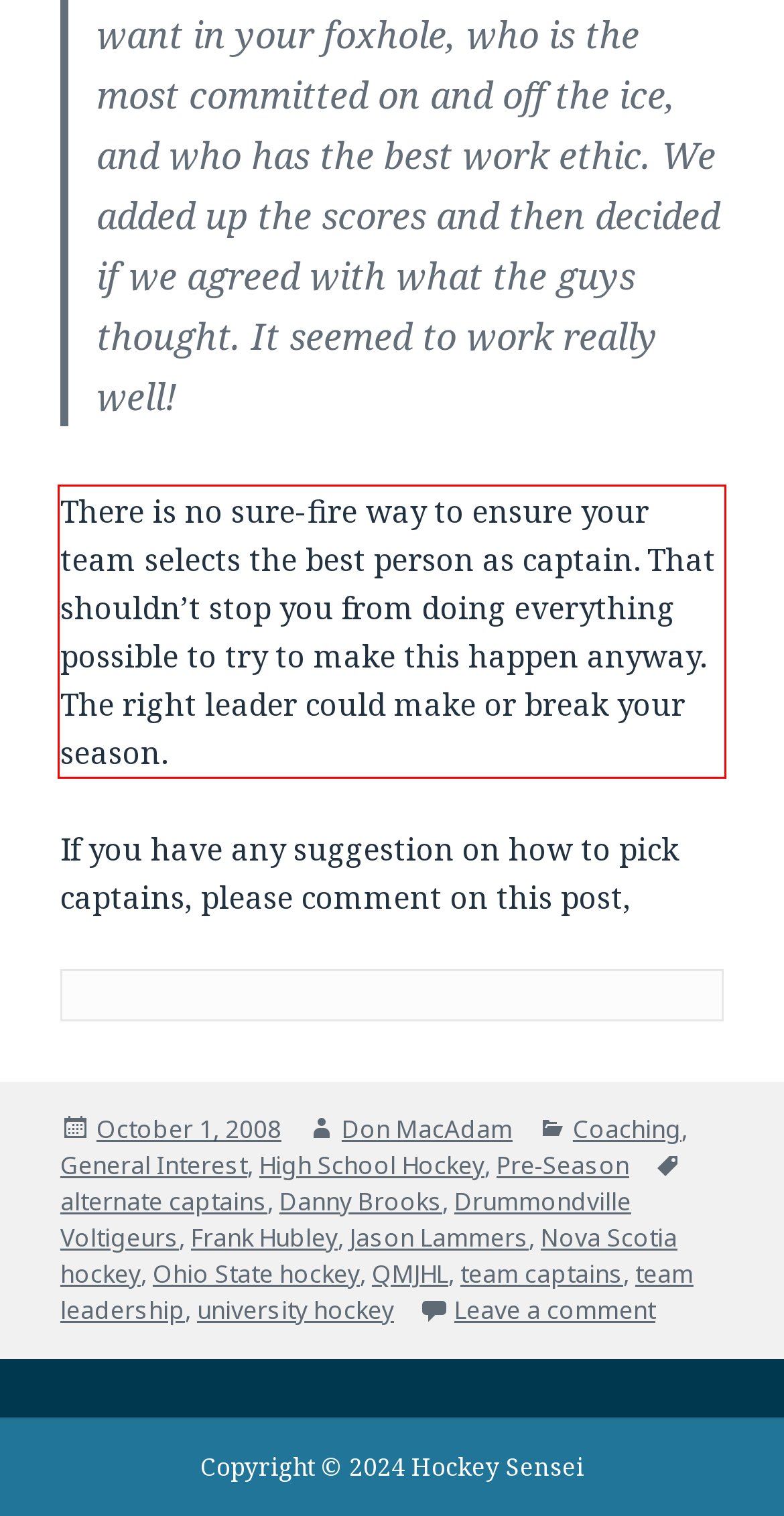Please perform OCR on the text within the red rectangle in the webpage screenshot and return the text content.

There is no sure-fire way to ensure your team selects the best person as captain. That shouldn’t stop you from doing everything possible to try to make this happen anyway. The right leader could make or break your season.